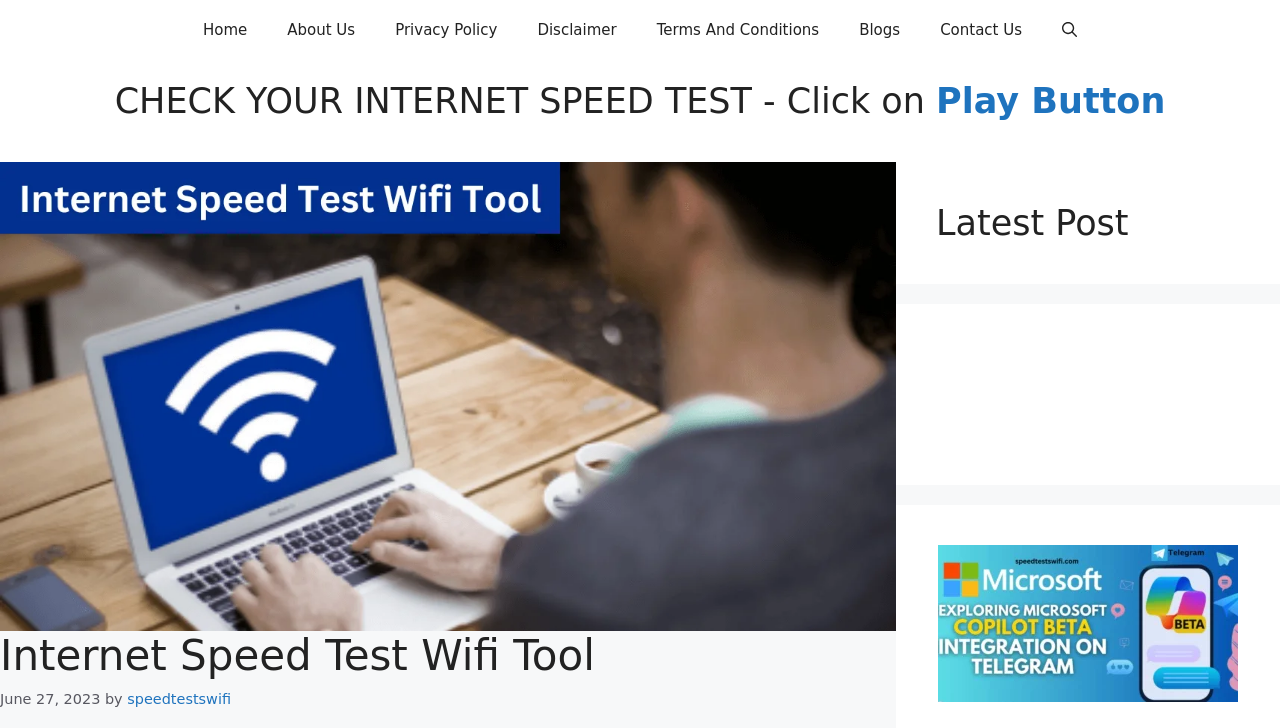Show the bounding box coordinates of the region that should be clicked to follow the instruction: "Click on the Home link."

[0.143, 0.0, 0.209, 0.082]